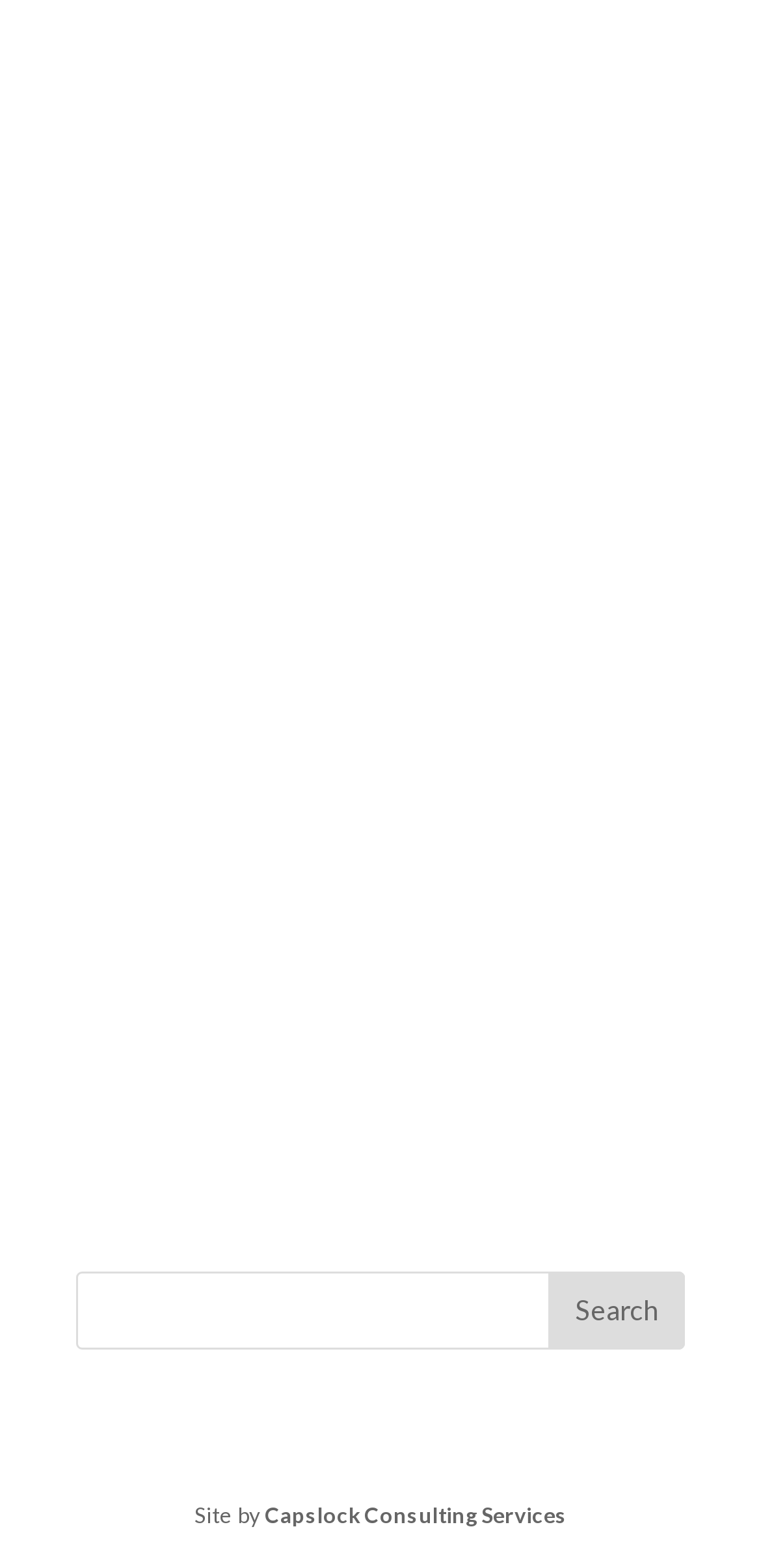Respond with a single word or phrase to the following question: How many headings are present on the webpage?

9